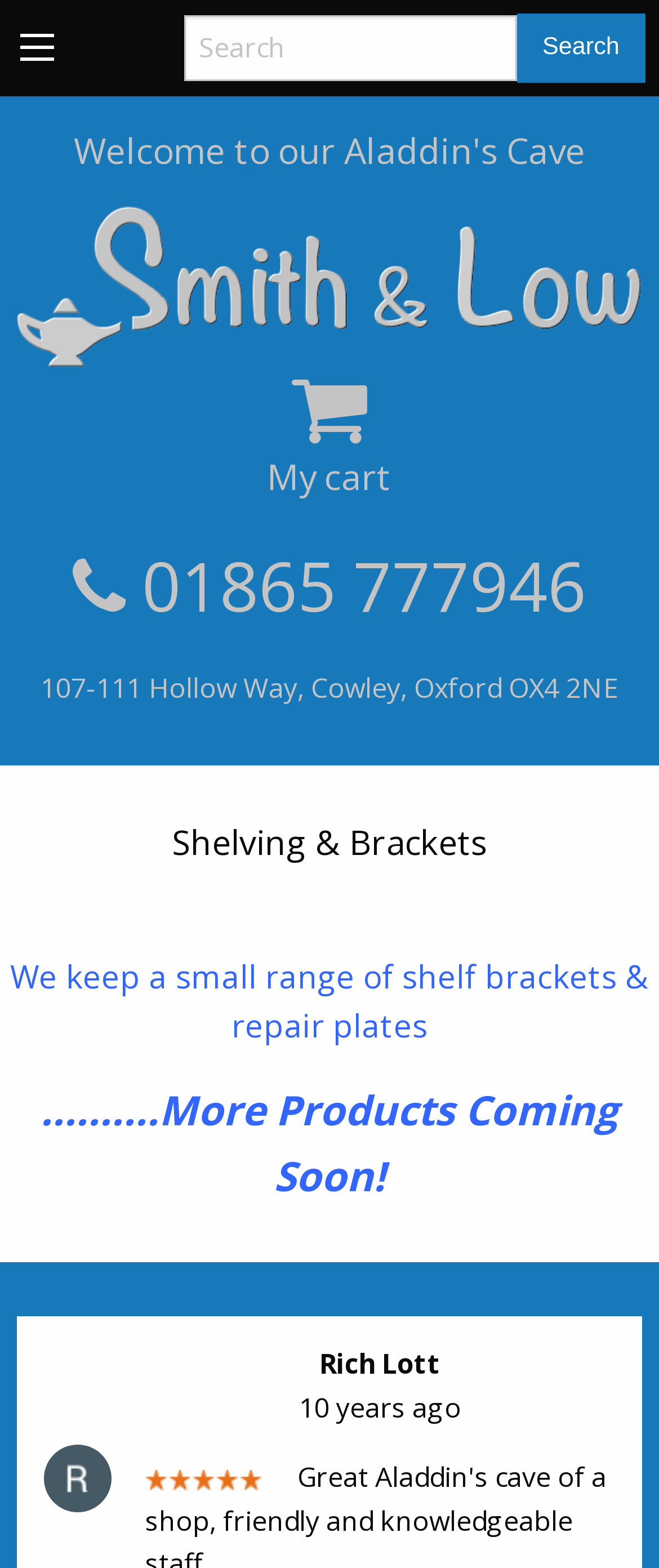What is the name of the person in the avatar?
Based on the screenshot, provide your answer in one word or phrase.

Rich Lott